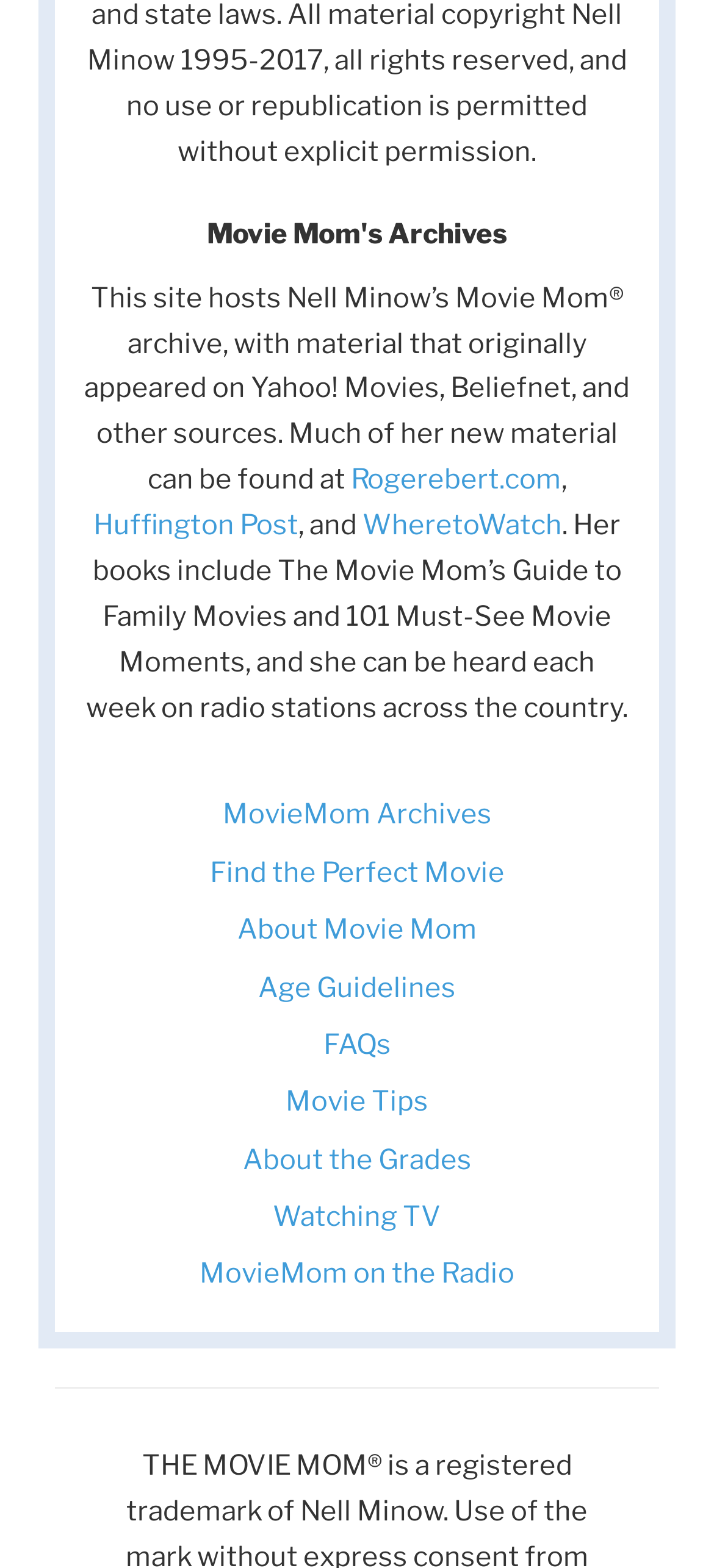Carefully observe the image and respond to the question with a detailed answer:
What is the name of the radio show mentioned on the website?

The link 'MovieMom on the Radio' at the bottom of the webpage suggests that Nell Minow has a radio show with this name.